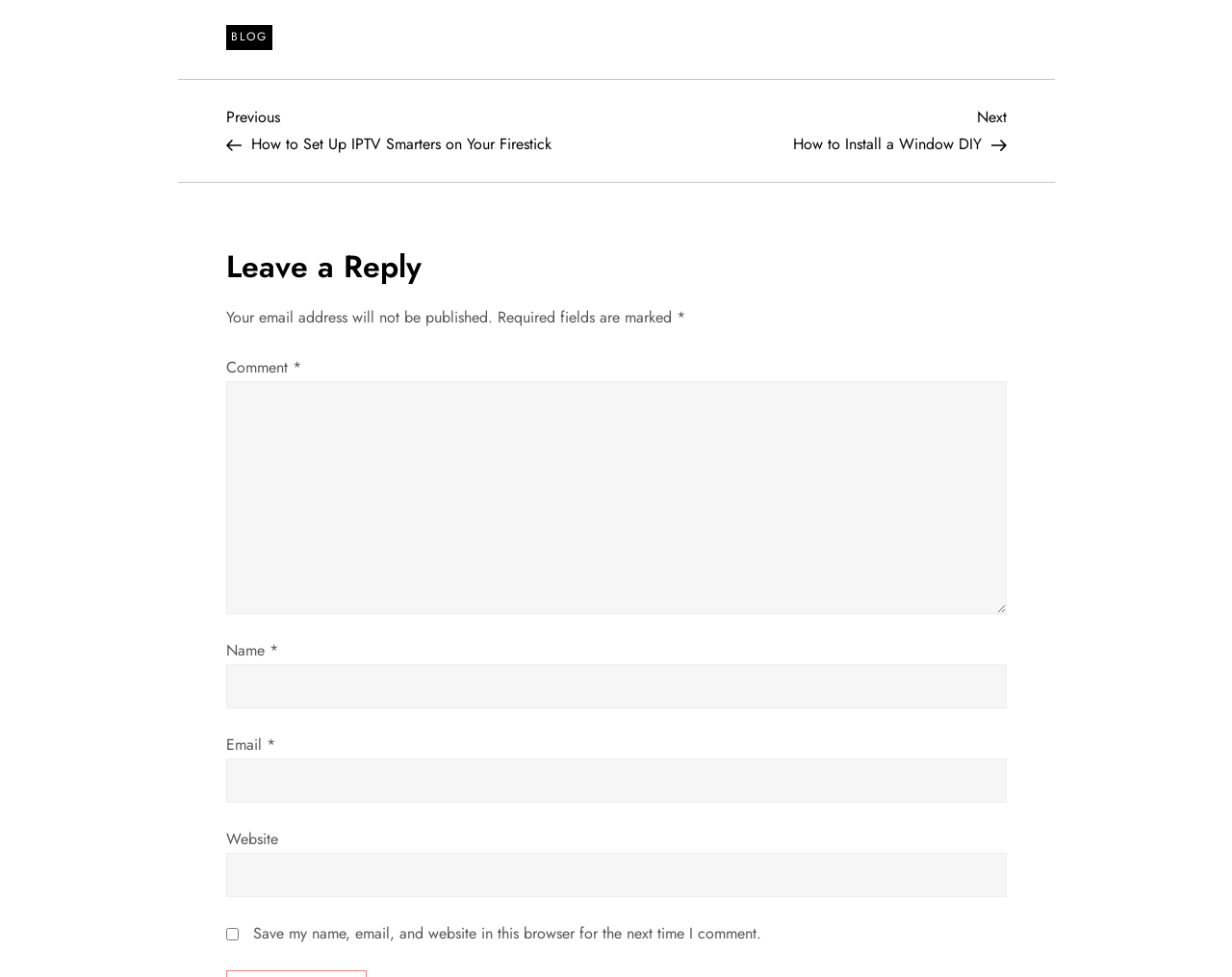Provide a brief response to the question below using a single word or phrase: 
What is the navigation section for?

Posts